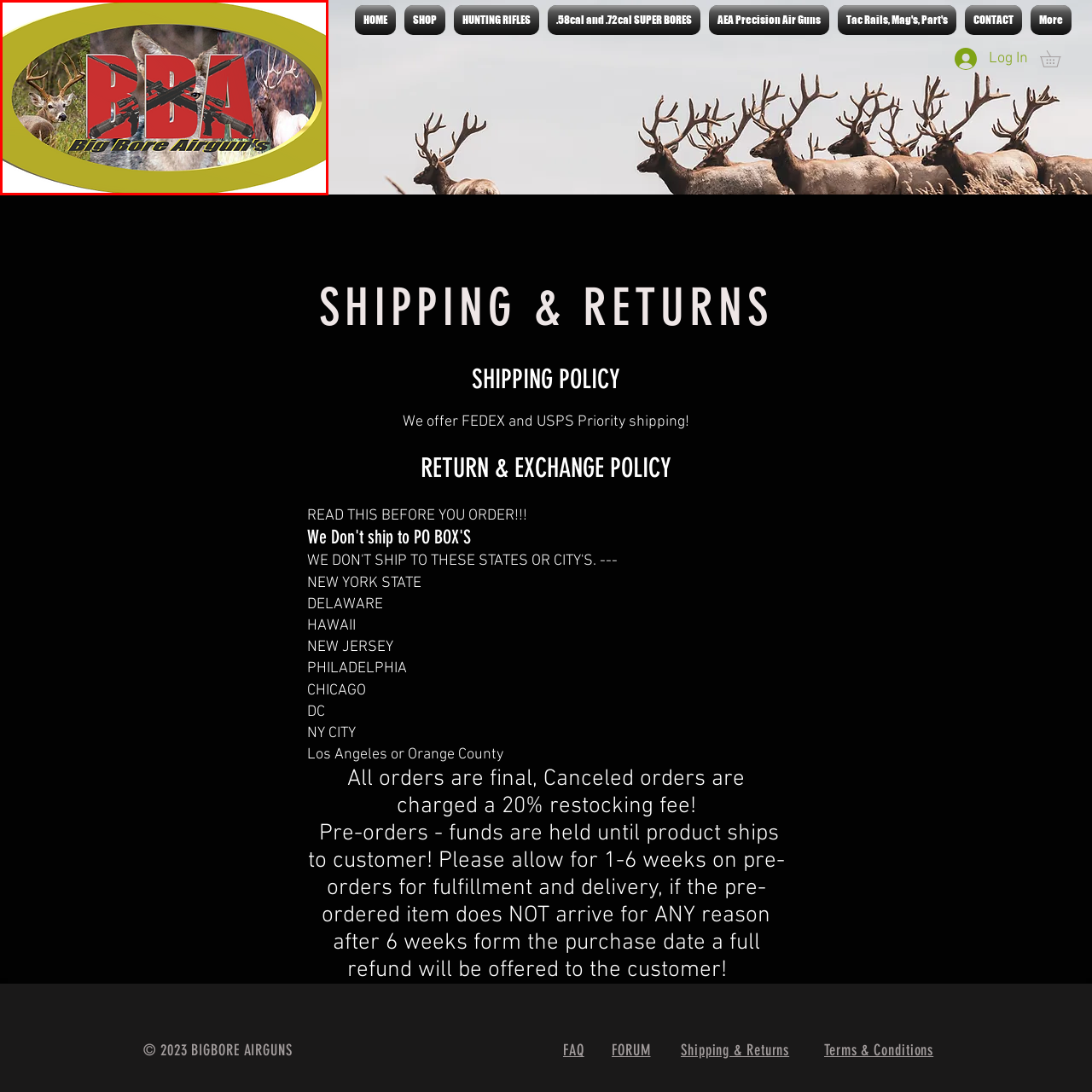Provide a comprehensive description of the image contained within the red rectangle.

The image features the logo for Big Bore Airguns, prominently set against a vibrant yellow oval background. Central to the design is the bold acronym "BBA," which is superimposed over images of wildlife, including deer and other game animals, symbolizing the hunting aspect of the brand. The full name "Big Bore Airgun's" is displayed in an elegant yet assertive font below the acronym, further emphasizing the focus on airguns tailored for serious hunters. This logo captures the spirit of outdoor adventure and the precision associated with high-quality airgun performance.